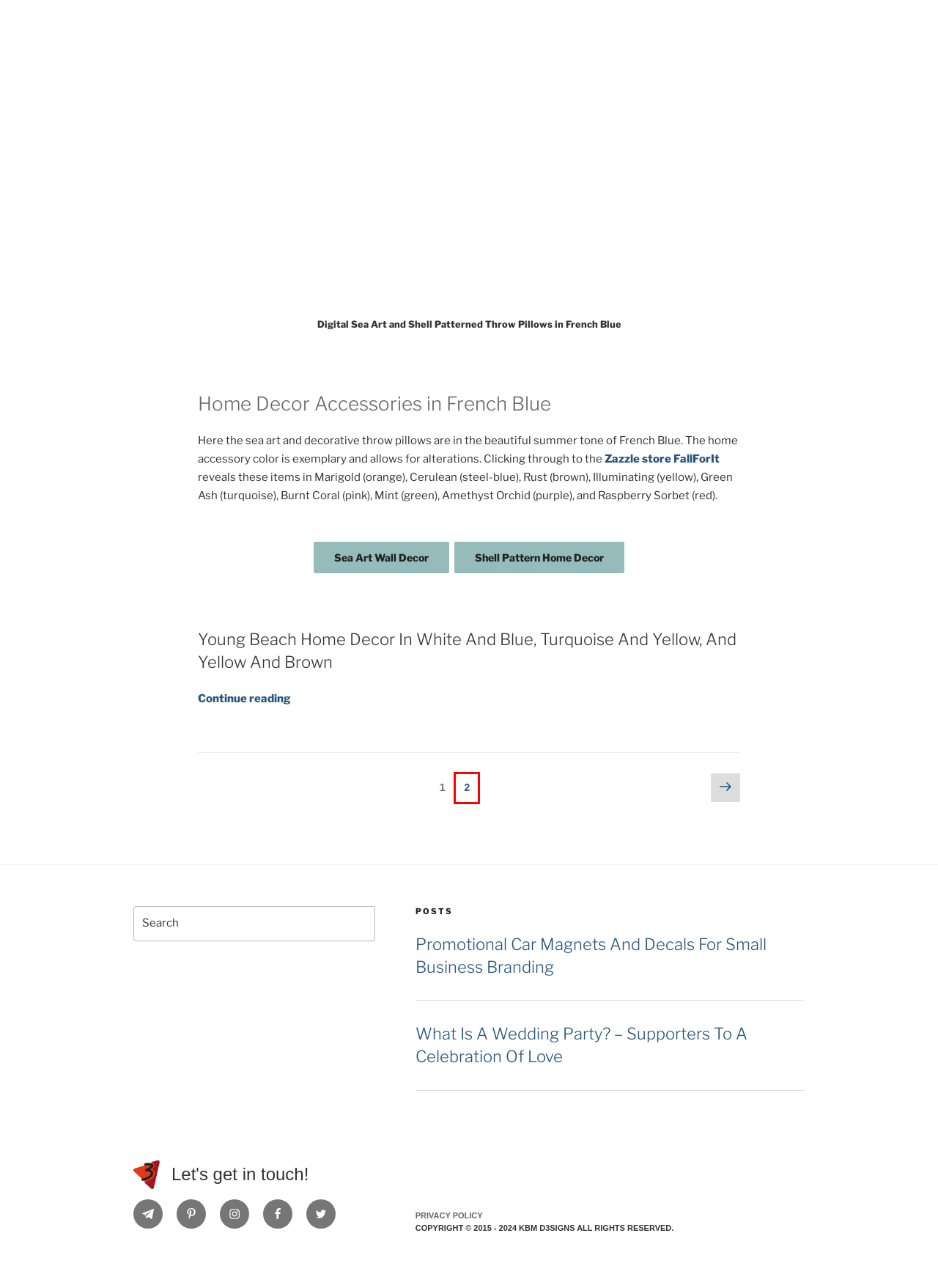With the provided screenshot showing a webpage and a red bounding box, determine which webpage description best fits the new page that appears after clicking the element inside the red box. Here are the options:
A. What is a Mood Board? And How to Make One? • KBM D3signs
B. How To Match Colors Using A Color Tool • KBM D3signs
C. Promotional Car Magnets And Decals For Small Business Branding • KBM D3signs
D. My Modern Wedding Invitations • KBM D3signs
E. Different Shades of Red: Exploring Effects & Use • KBM D3signs
F. What is white color? • KBM D3signs
G. Coastal • Page 2 of 2 • KBM D3signs
H. What Is A Wedding Party? - Supporters To A Celebration Of Love • KBM D3signs

G